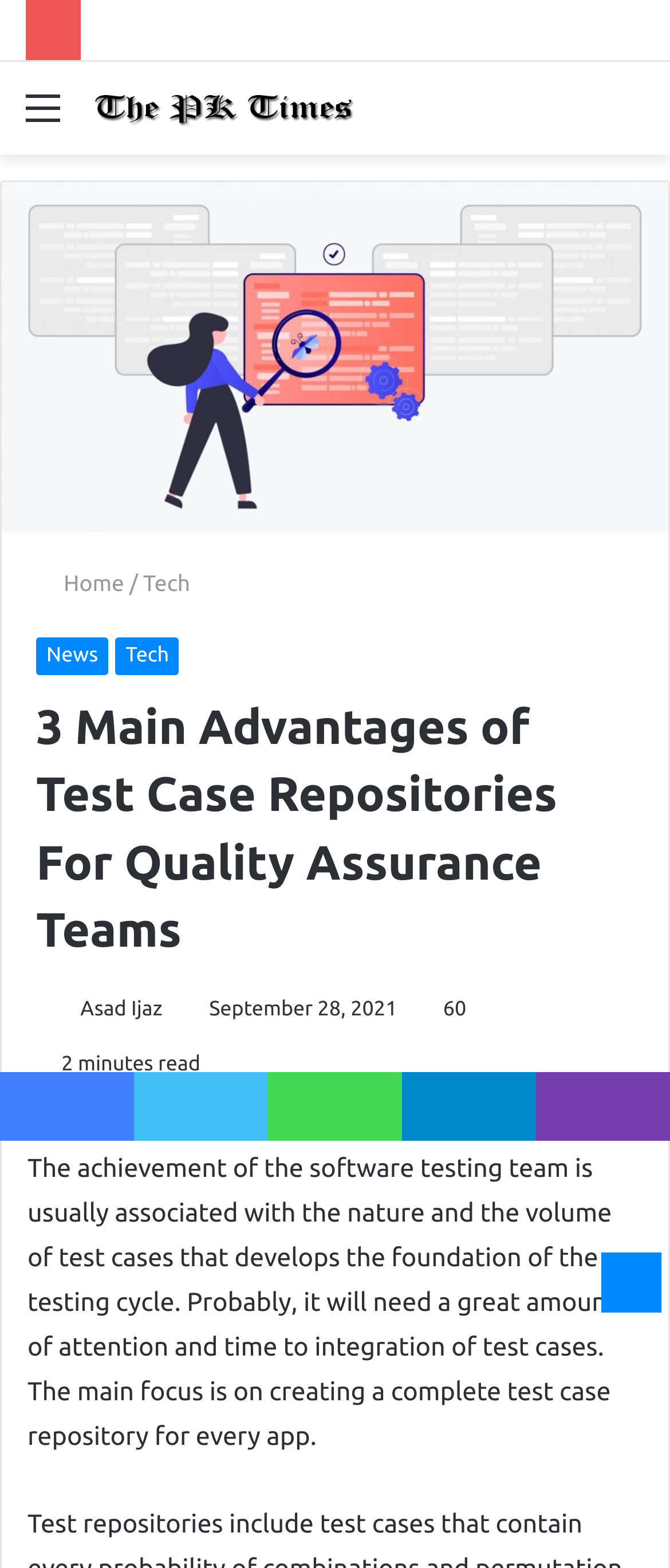Using the description: "title="The PK Times"", determine the UI element's bounding box coordinates. Ensure the coordinates are in the format of four float numbers between 0 and 1, i.e., [left, top, right, bottom].

[0.128, 0.055, 0.538, 0.083]